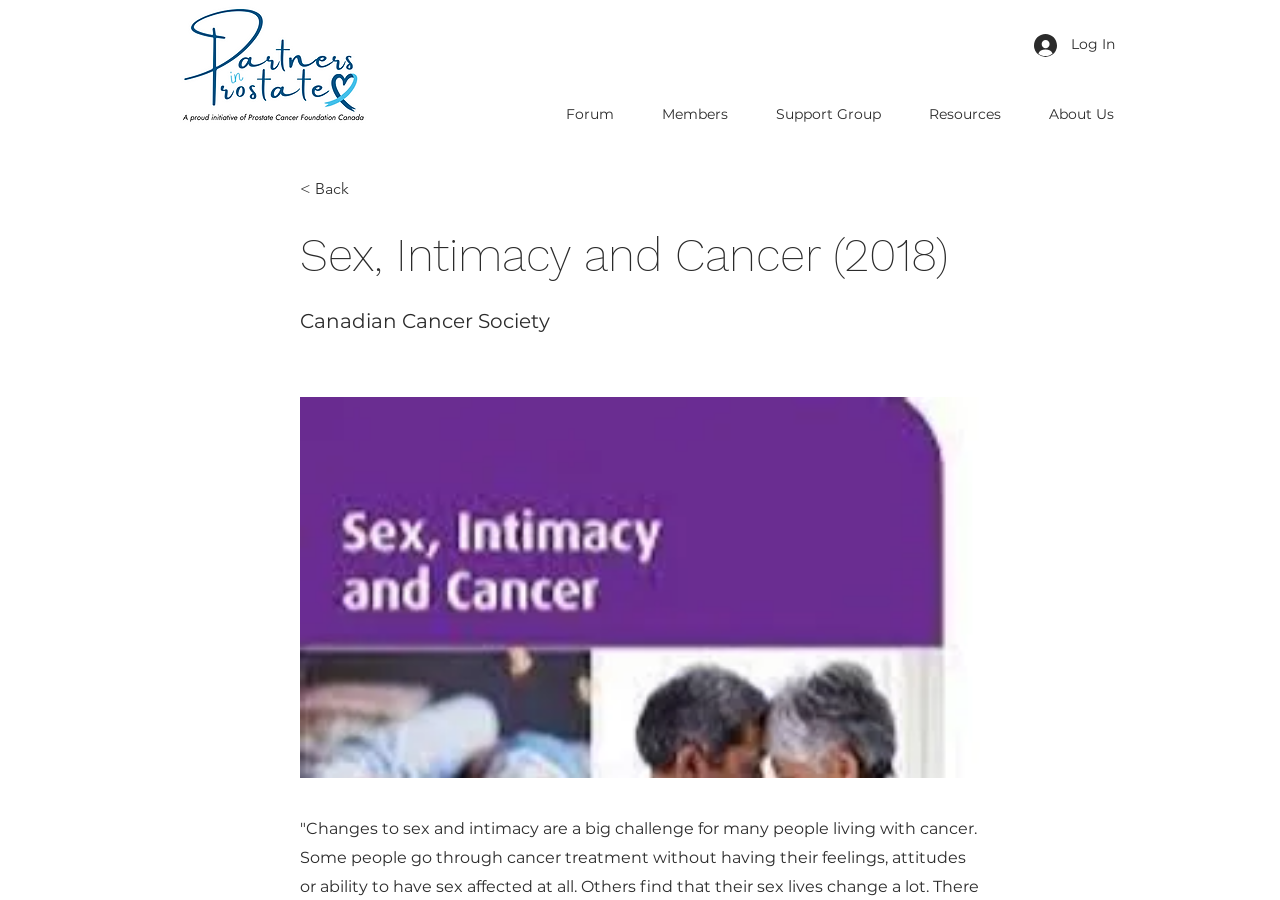Answer the question below with a single word or a brief phrase: 
What is the topic of the webpage?

Sex, Intimacy and Cancer